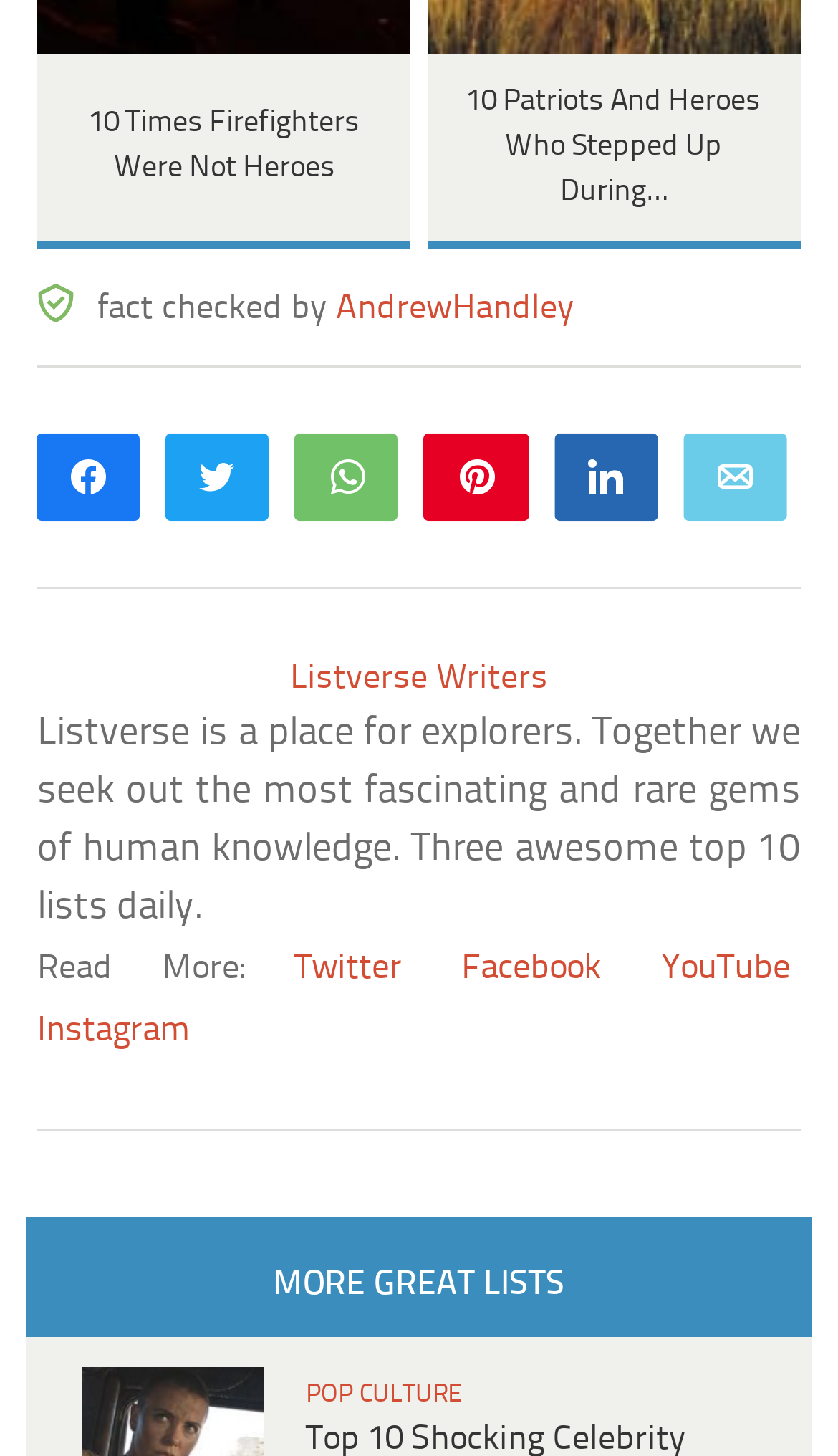What is the number of shares? From the image, respond with a single word or brief phrase.

49